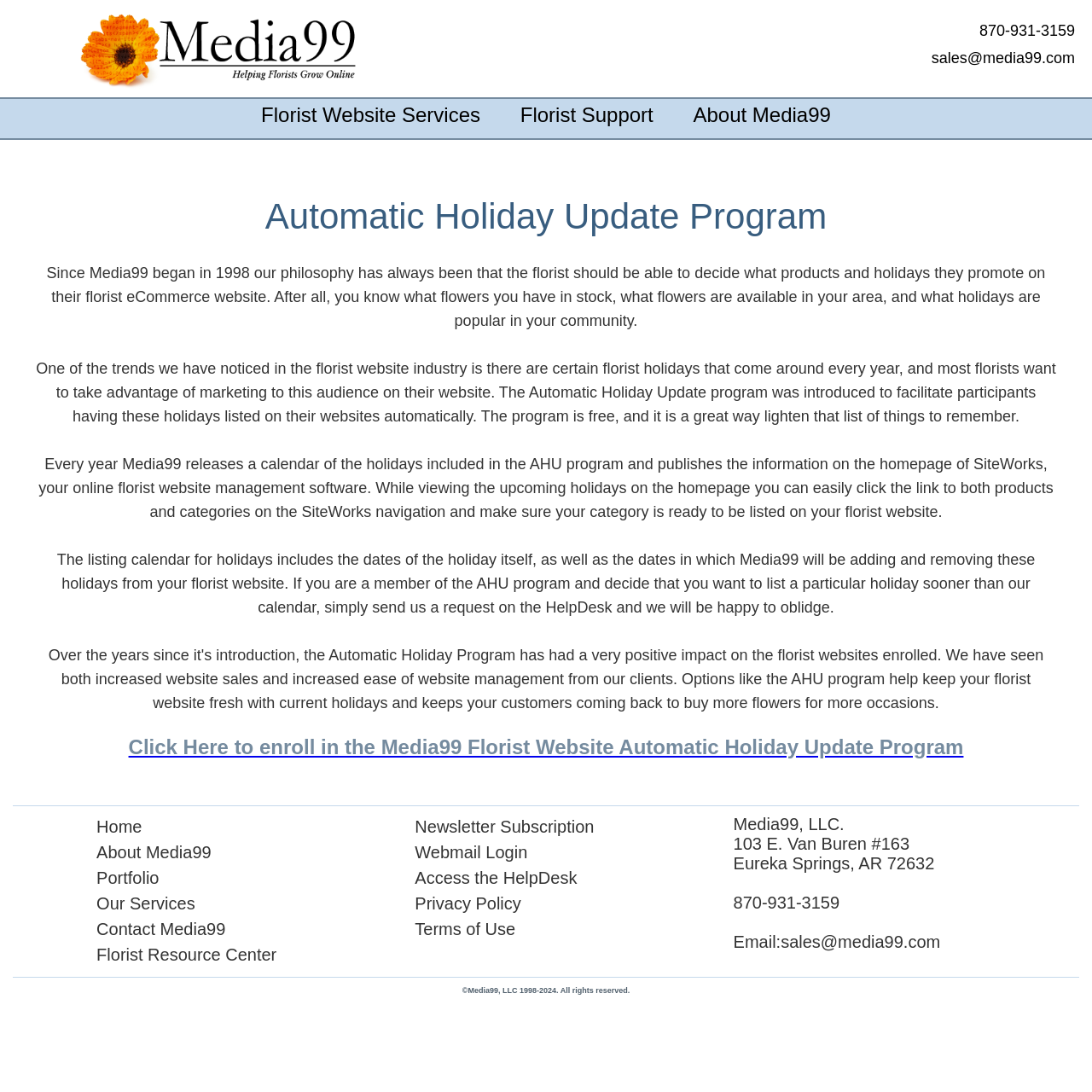Identify and provide the bounding box for the element described by: "Email:sales@media99.com".

[0.672, 0.854, 0.861, 0.871]